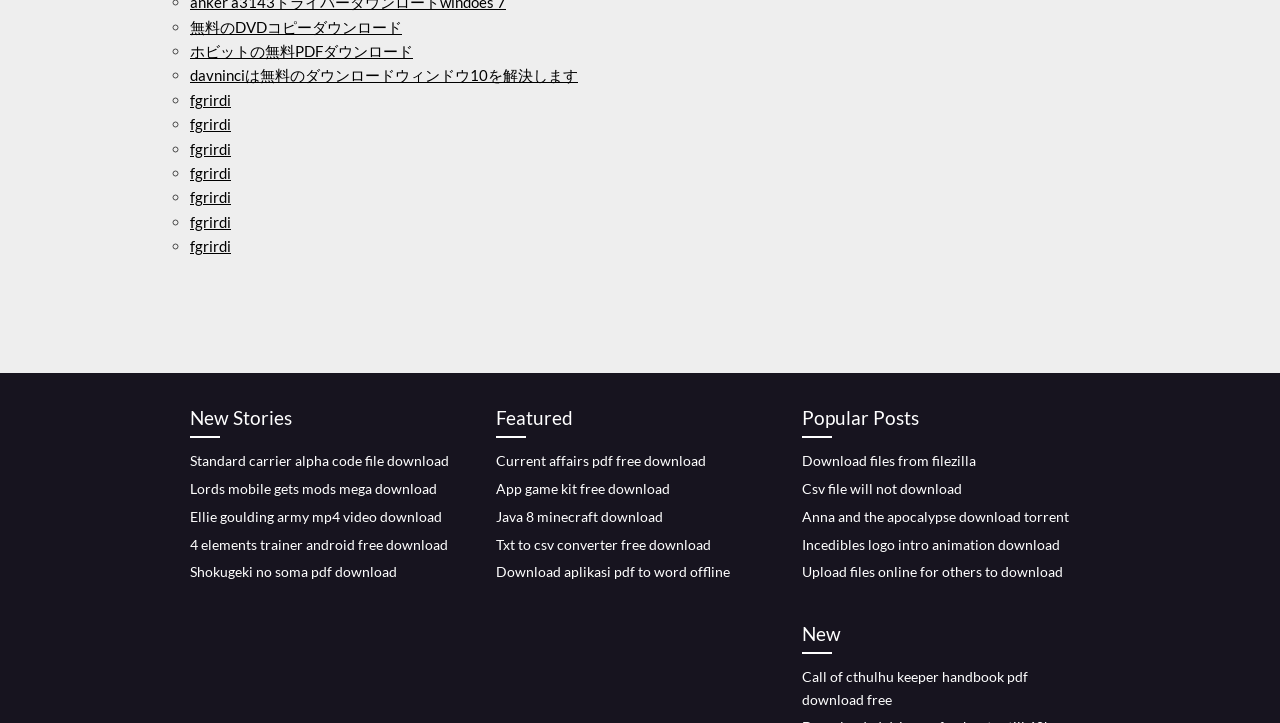Please find the bounding box coordinates of the clickable region needed to complete the following instruction: "Explore Featured". The bounding box coordinates must consist of four float numbers between 0 and 1, i.e., [left, top, right, bottom].

[0.388, 0.558, 0.598, 0.606]